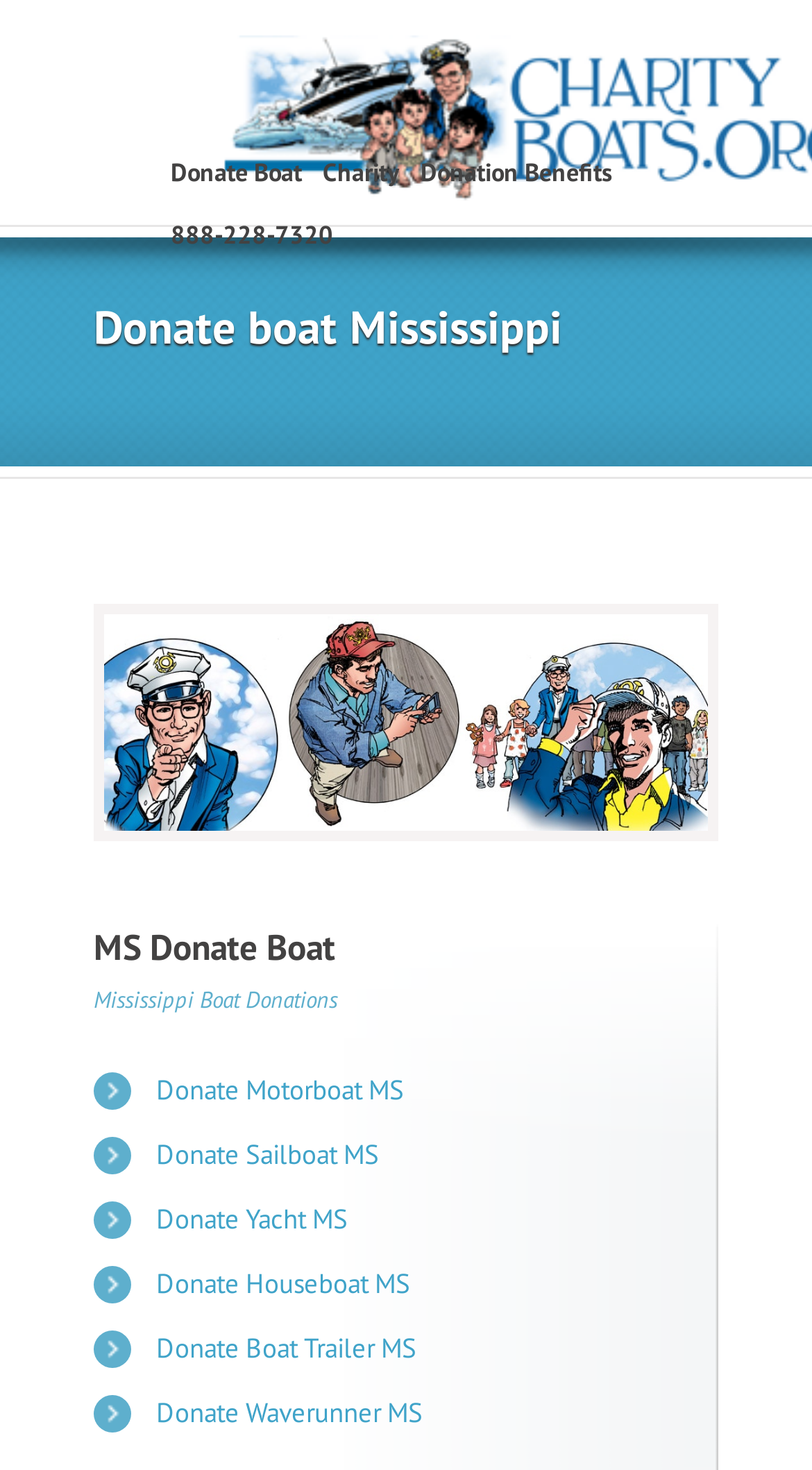Is there an image on the webpage?
Using the image, answer in one word or phrase.

Yes